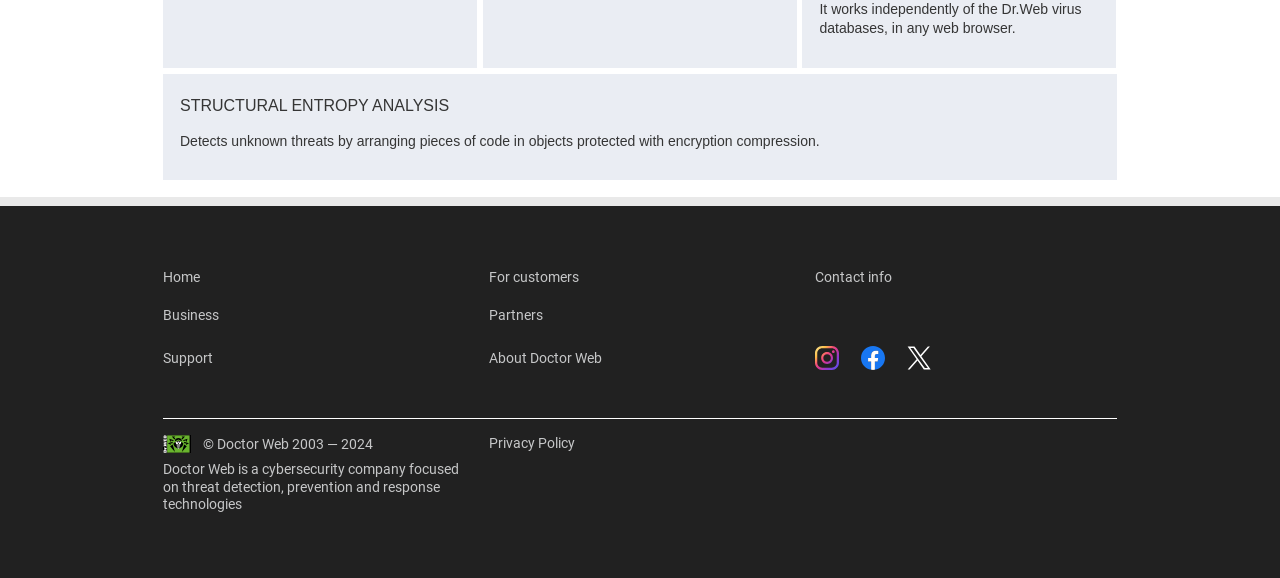Can you determine the bounding box coordinates of the area that needs to be clicked to fulfill the following instruction: "contact Doctor Web"?

[0.637, 0.468, 0.697, 0.492]